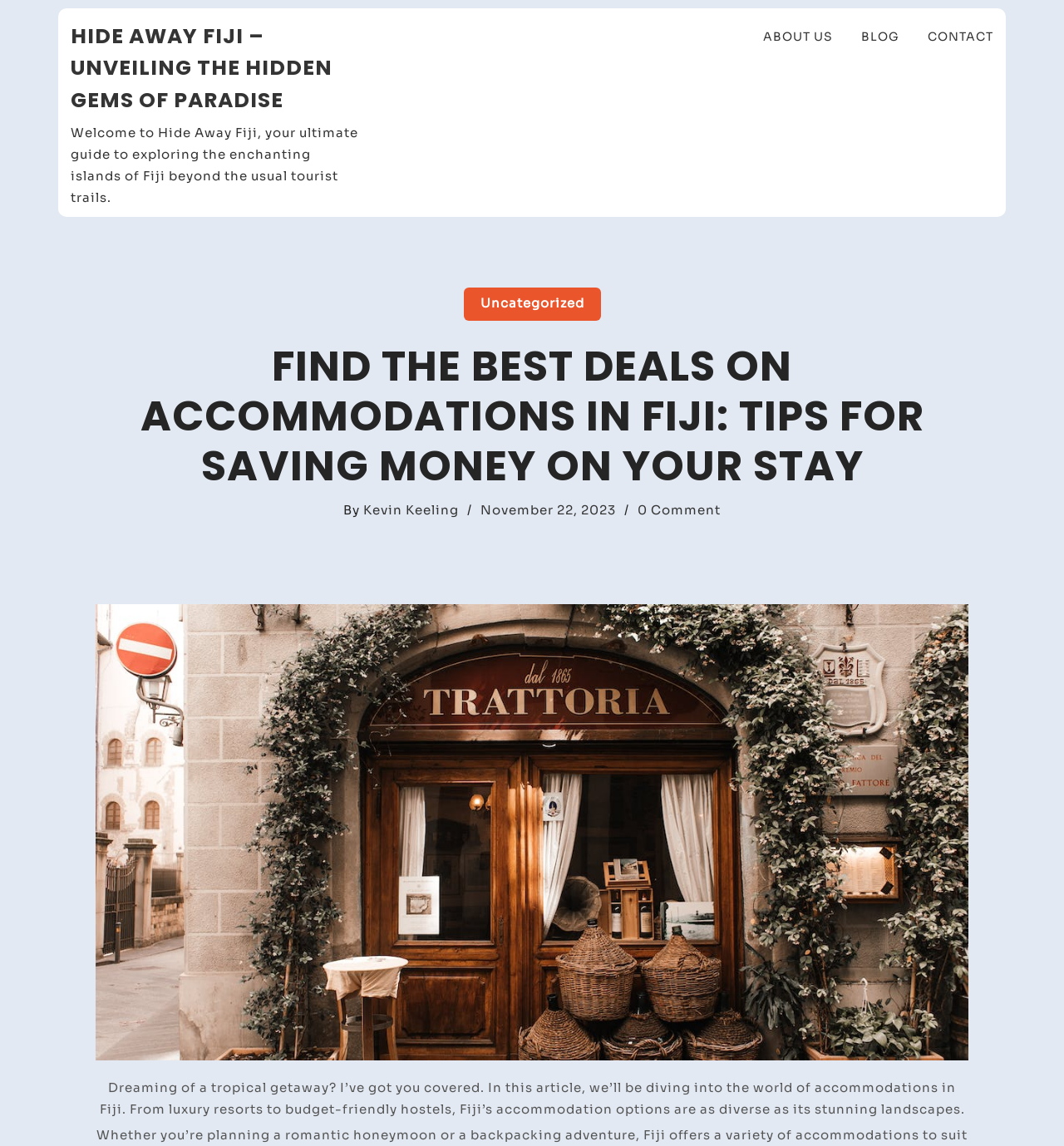Given the content of the image, can you provide a detailed answer to the question?
What is the topic of the latest article?

The topic of the latest article can be inferred from the heading element, which reads 'FIND THE BEST DEALS ON ACCOMMODATIONS IN FIJI: TIPS FOR SAVING MONEY ON YOUR STAY', and the introductory text, which mentions 'accommodations in Fiji'.